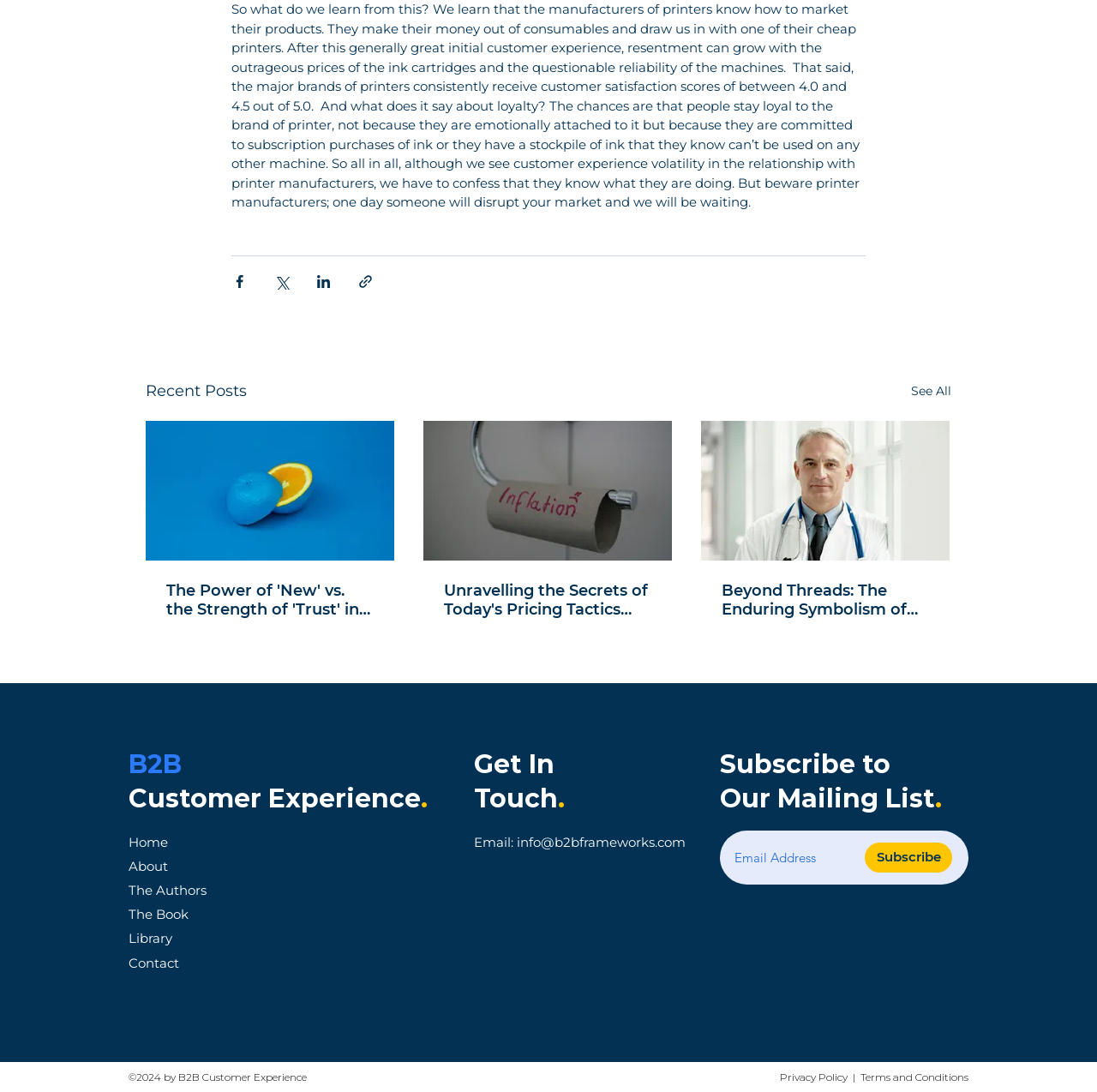Extract the bounding box of the UI element described as: "aria-label="Email Address" name="email" placeholder="Email Address"".

[0.656, 0.76, 0.883, 0.81]